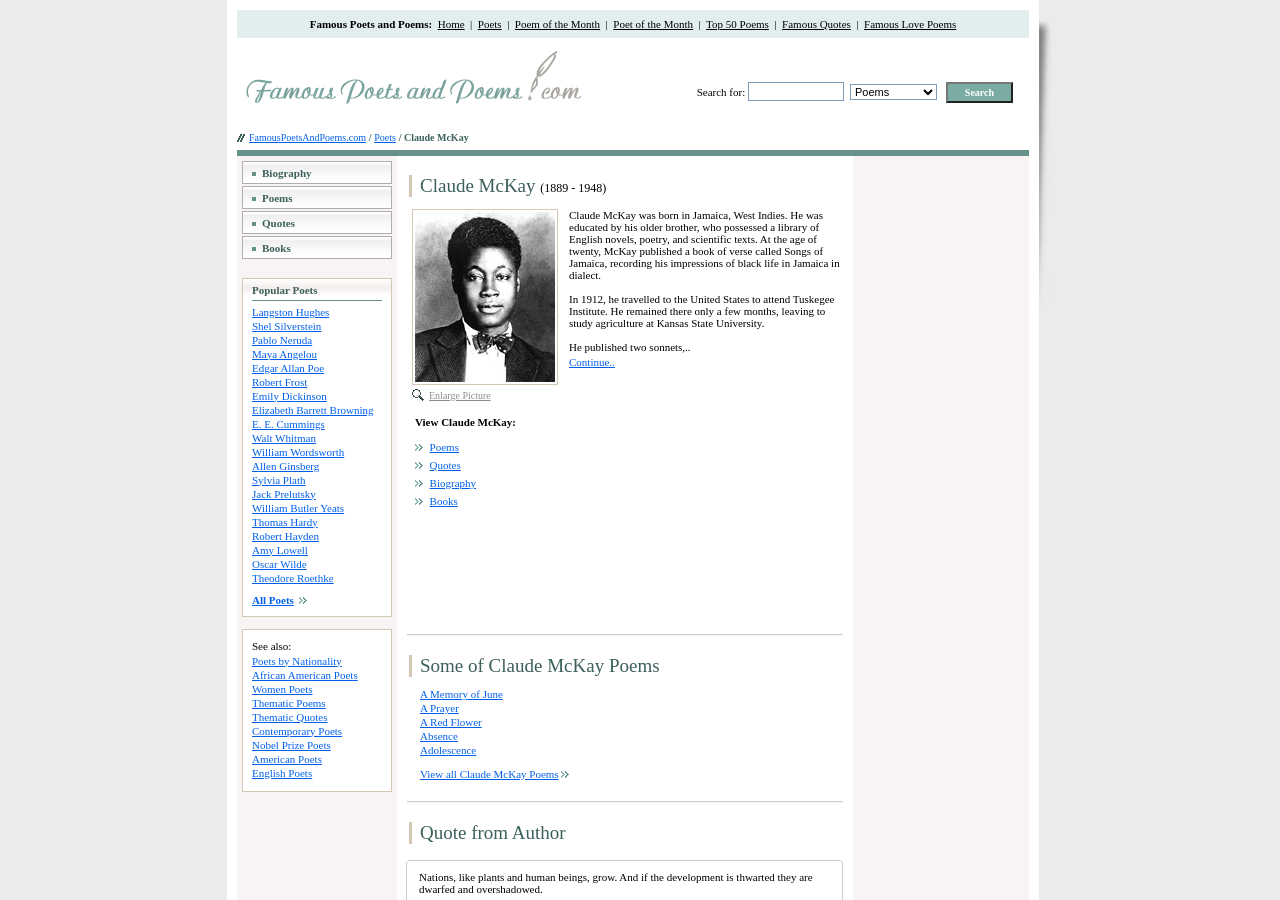Provide the bounding box coordinates for the UI element that is described as: "Poem of the Month".

[0.402, 0.02, 0.469, 0.033]